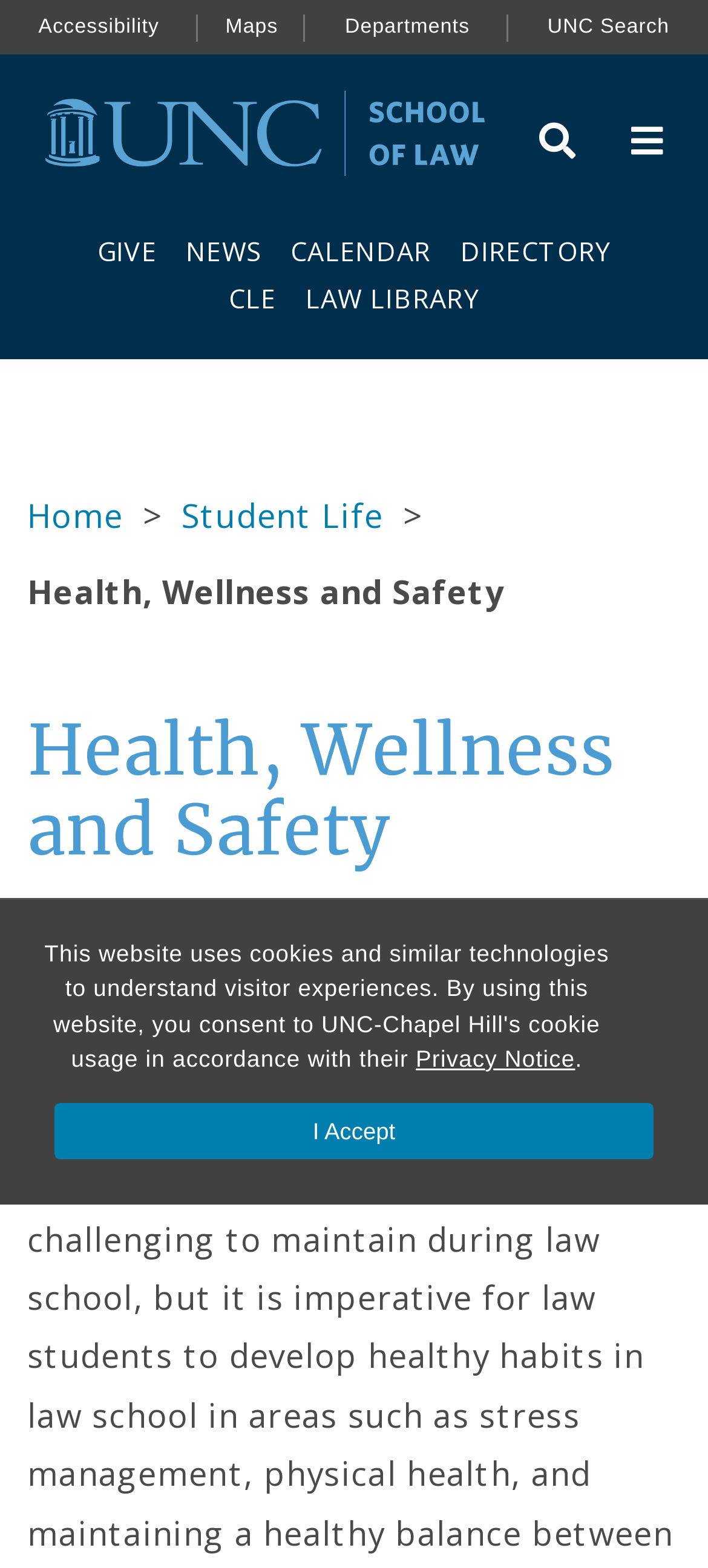Identify the bounding box for the UI element that is described as follows: "alt="UNC School of Law Logo"".

[0.064, 0.09, 0.685, 0.118]